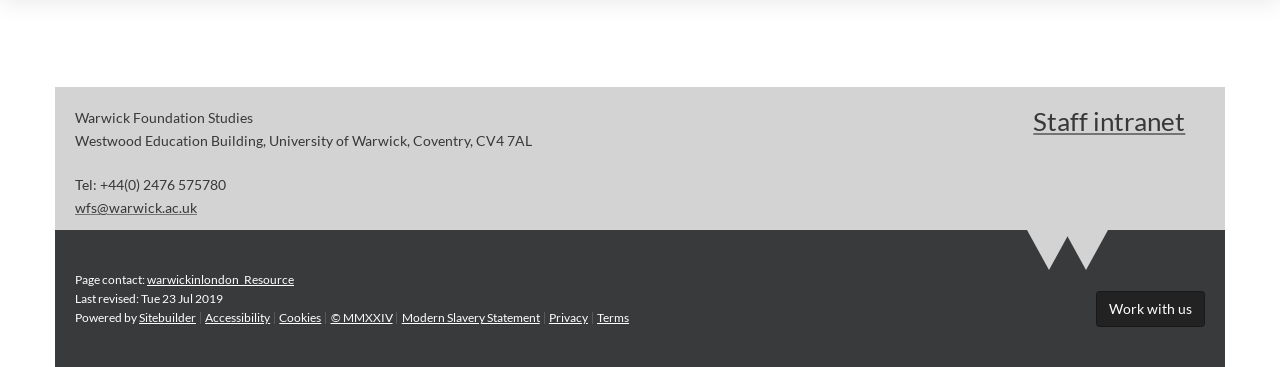What is the email address to contact the page owner?
Provide a well-explained and detailed answer to the question.

I found the email address by looking at the link element with the bounding box coordinates [0.059, 0.542, 0.154, 0.588], which is labeled as the email address to contact the page owner.